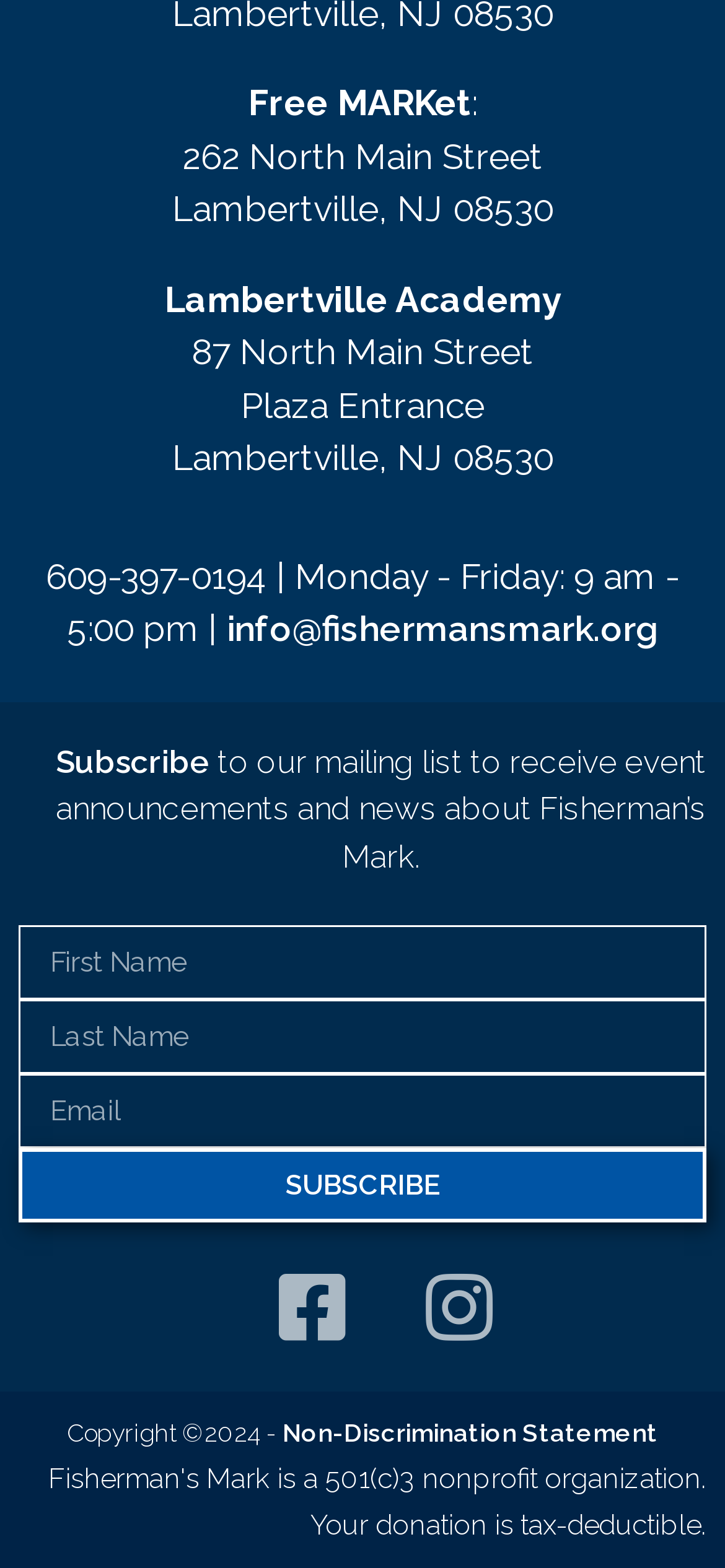Locate the coordinates of the bounding box for the clickable region that fulfills this instruction: "Visit Facebook page".

[0.378, 0.81, 0.483, 0.858]